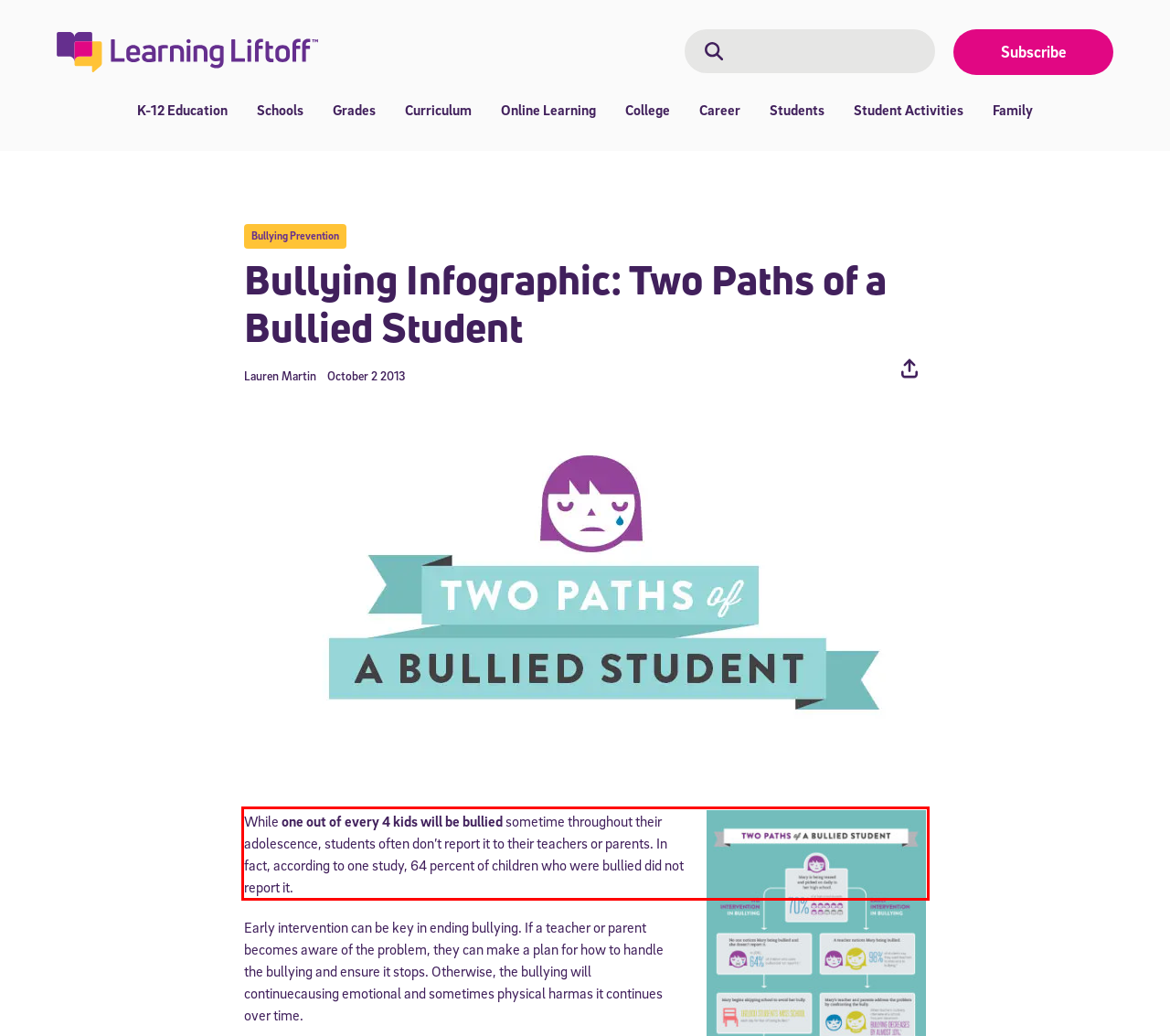In the given screenshot, locate the red bounding box and extract the text content from within it.

While one out of every 4 kids will be bullied sometime throughout their adolescence, students often don’t report it to their teachers or parents. In fact, according to one study, 64 percent of children who were bullied did not report it.